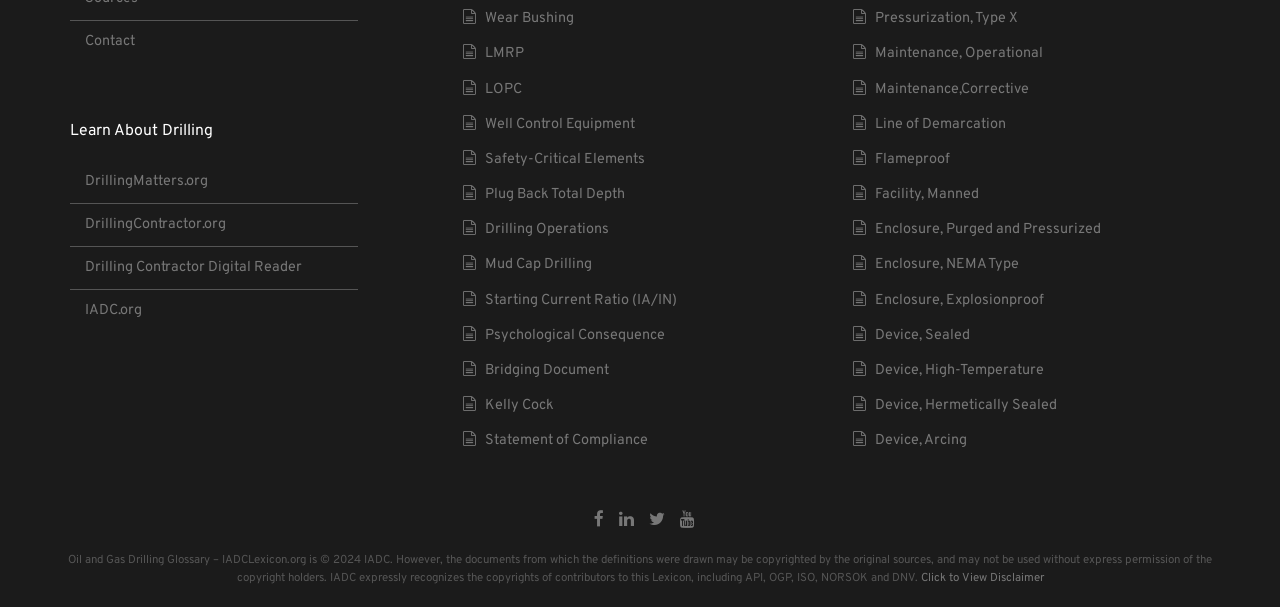How many social media links are there at the bottom of the webpage?
Refer to the screenshot and respond with a concise word or phrase.

4